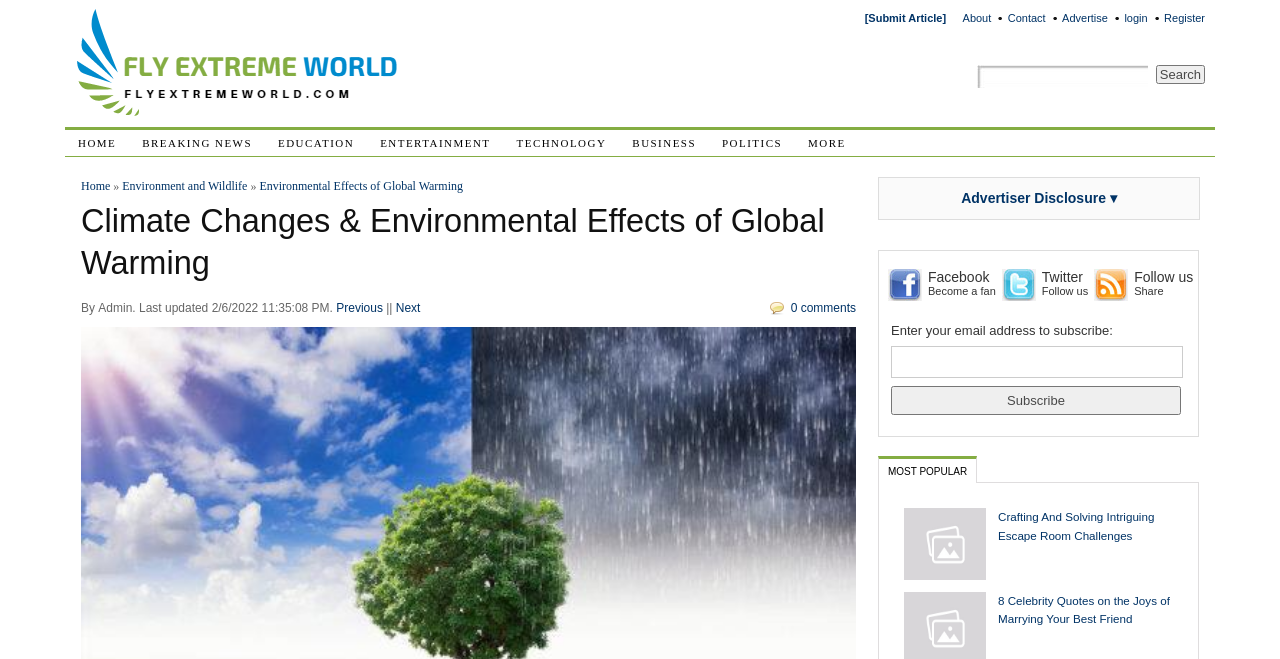Identify and extract the main heading from the webpage.

Climate Changes & Environmental Effects of Global Warming